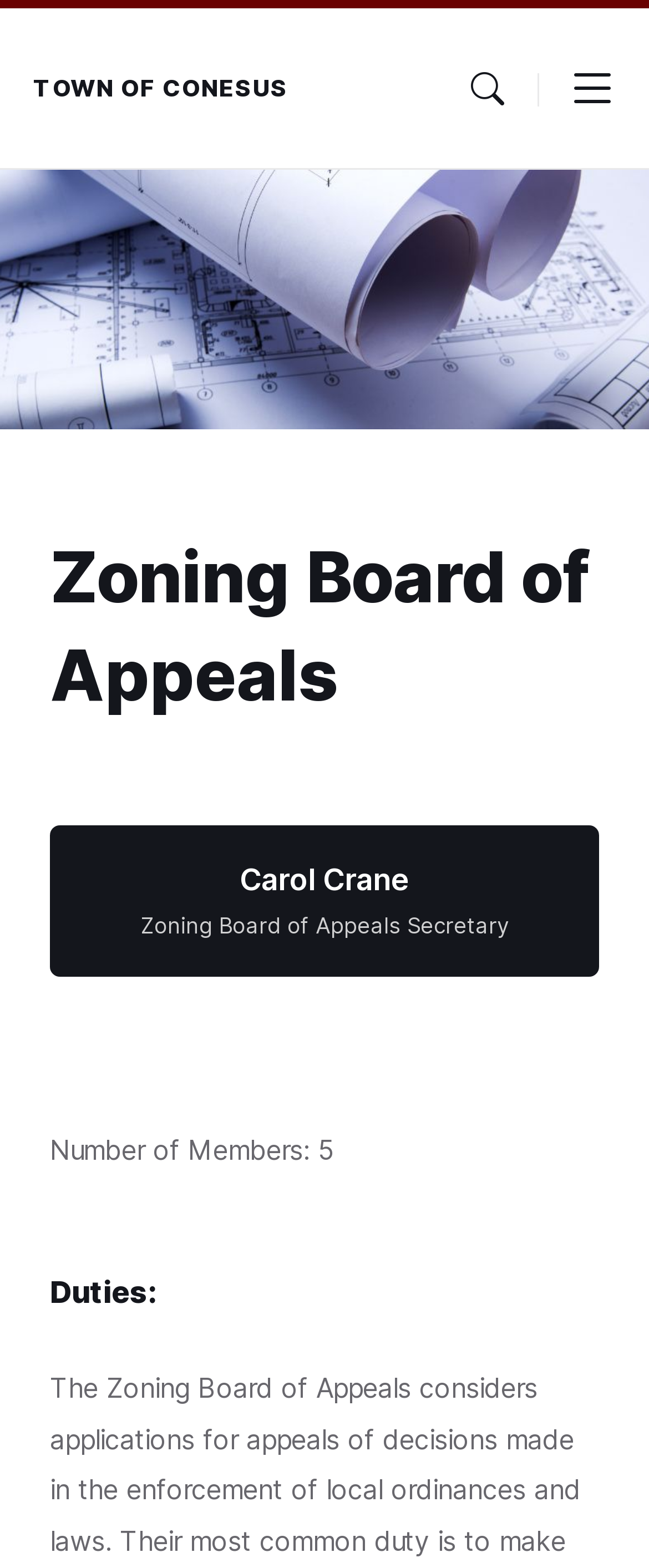Identify the first-level heading on the webpage and generate its text content.

Zoning Board of Appeals